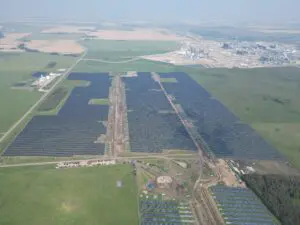Could you please study the image and provide a detailed answer to the question:
What is the purpose of the solar panels in the image?

The caption states that the solar panels are efficiently harnessing sunlight, playing a crucial role in the transition to cleaner energy solutions, which indicates that the purpose of the solar panels is to harness sunlight and convert it into energy.